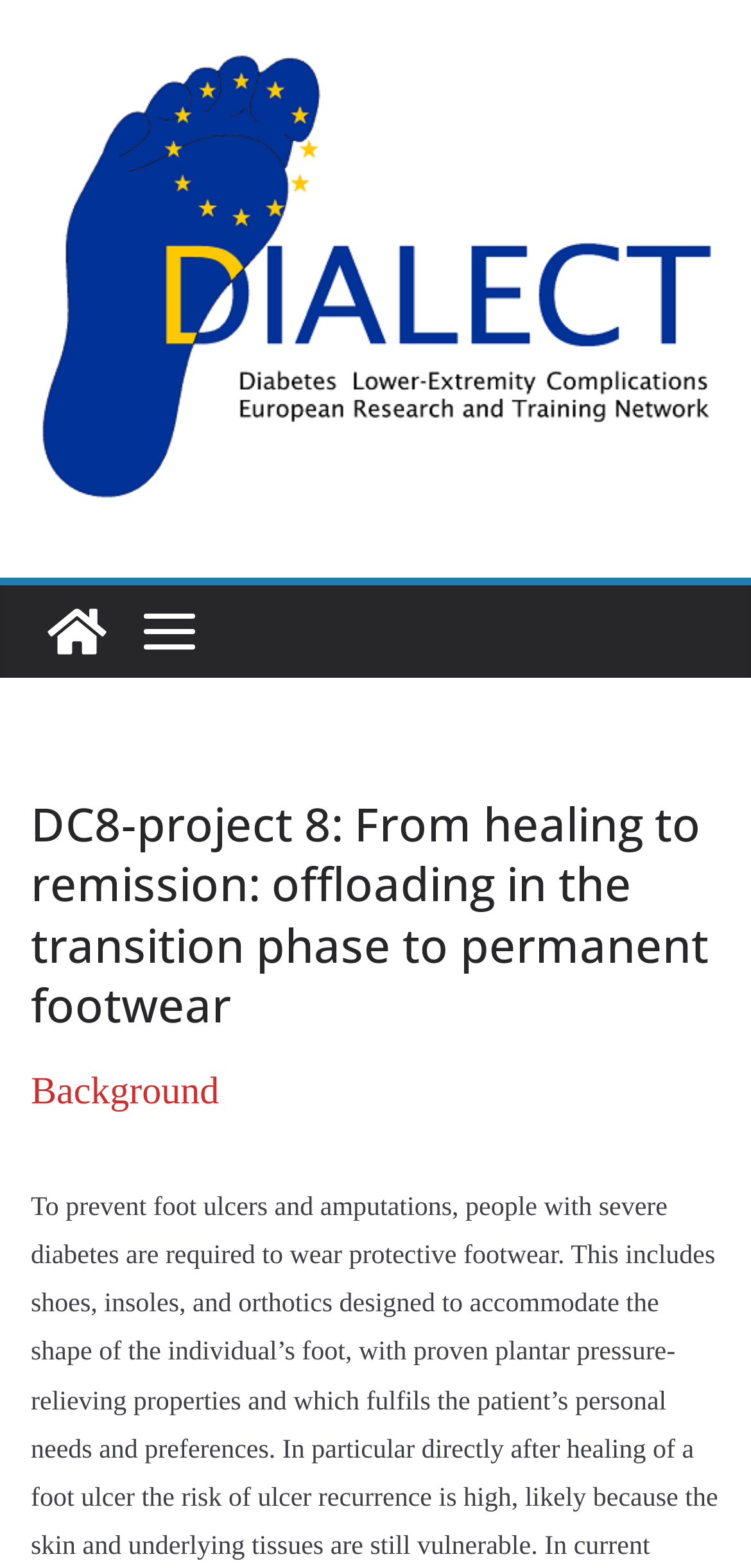What is the main topic of this webpage?
Answer the question with detailed information derived from the image.

Based on the webpage structure and content, it appears that the main topic of this webpage is about the transition phase from healing to remission, specifically focusing on offloading in the context of permanent footwear.